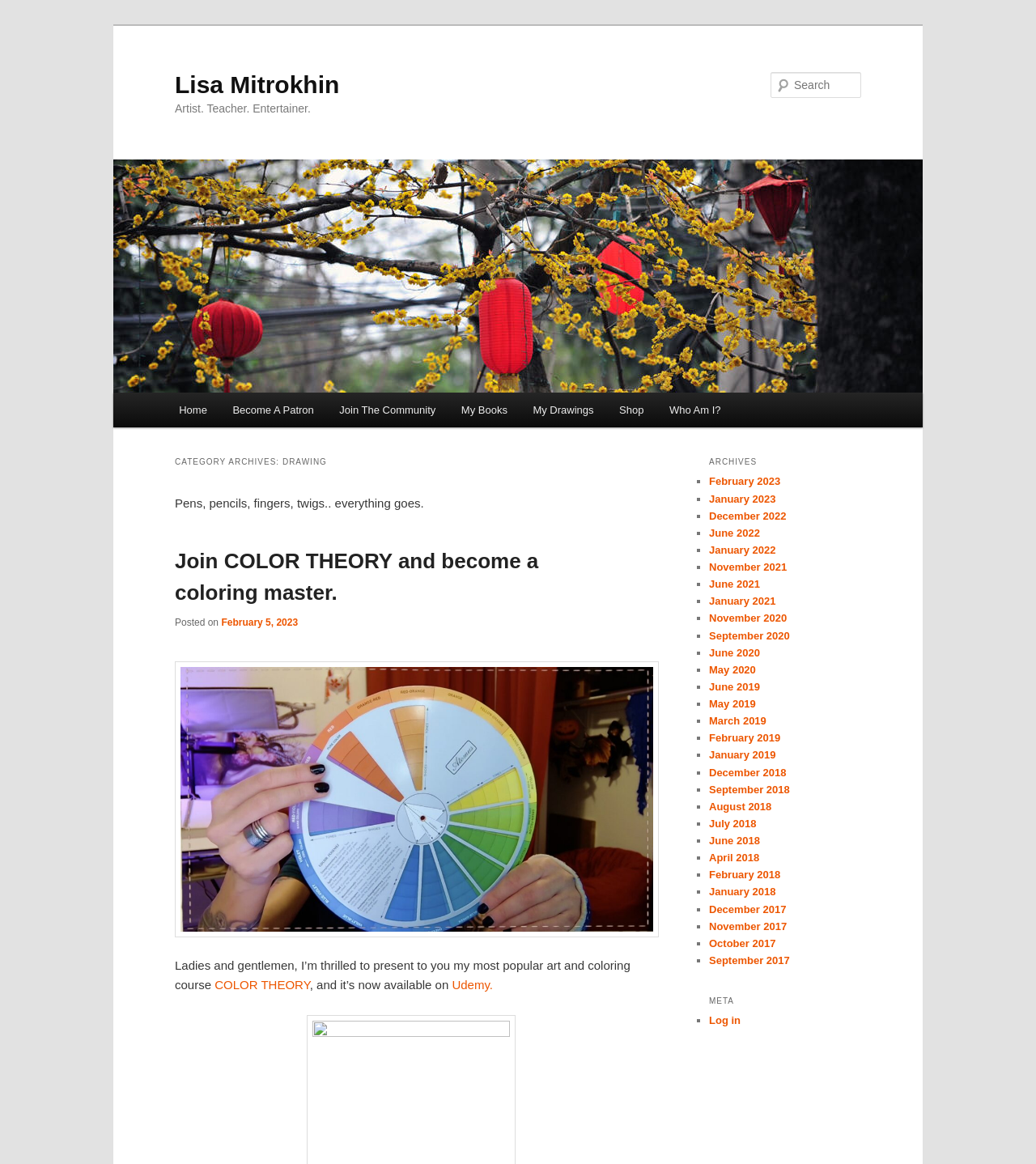Please respond to the question using a single word or phrase:
What is the platform where the art and coloring course is available?

Udemy